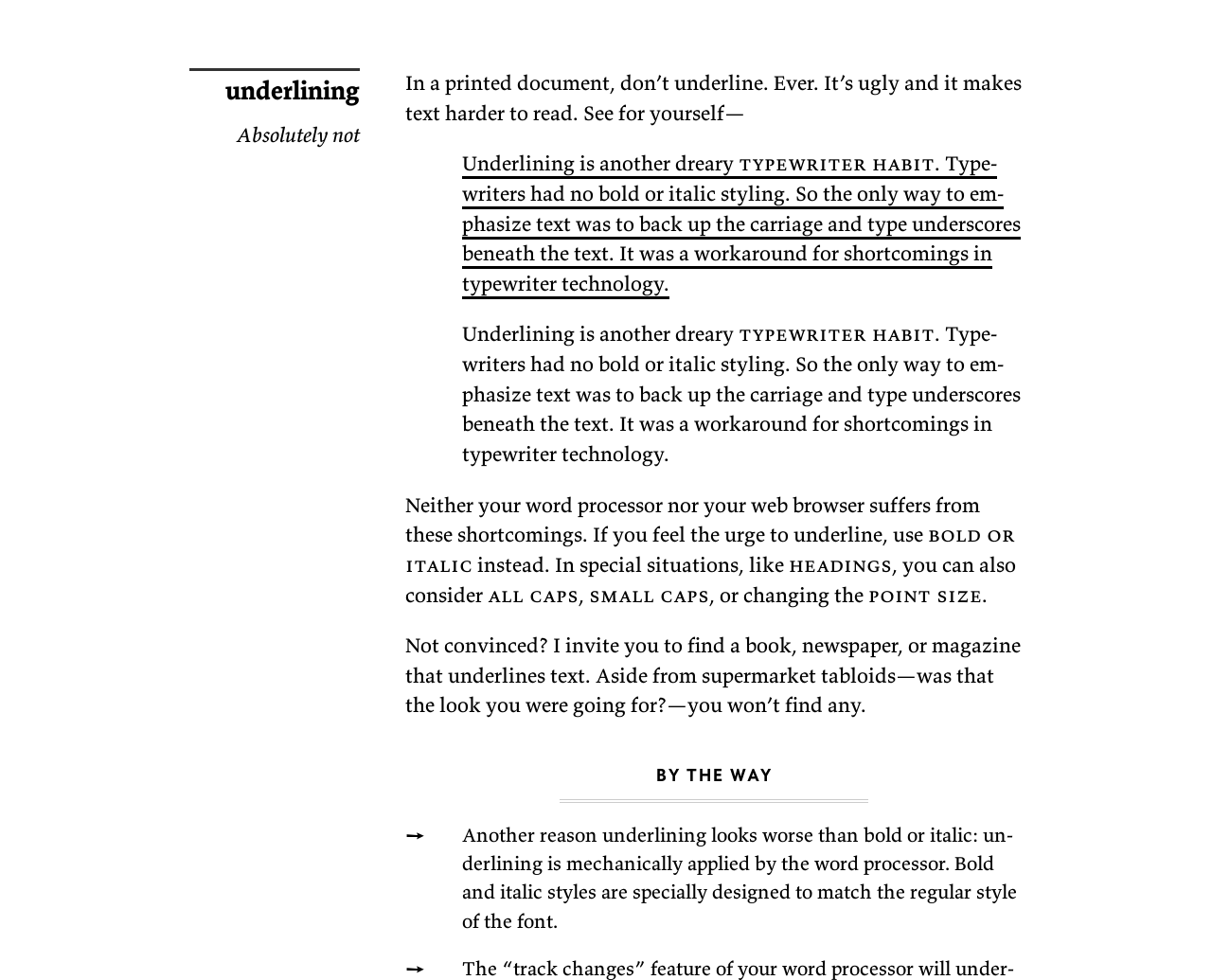What is the main topic of this webpage?
Utilize the image to construct a detailed and well-explained answer.

Based on the content of the webpage, it appears to be discussing the principles of typography, specifically the use of underlining in printed documents and digital media.